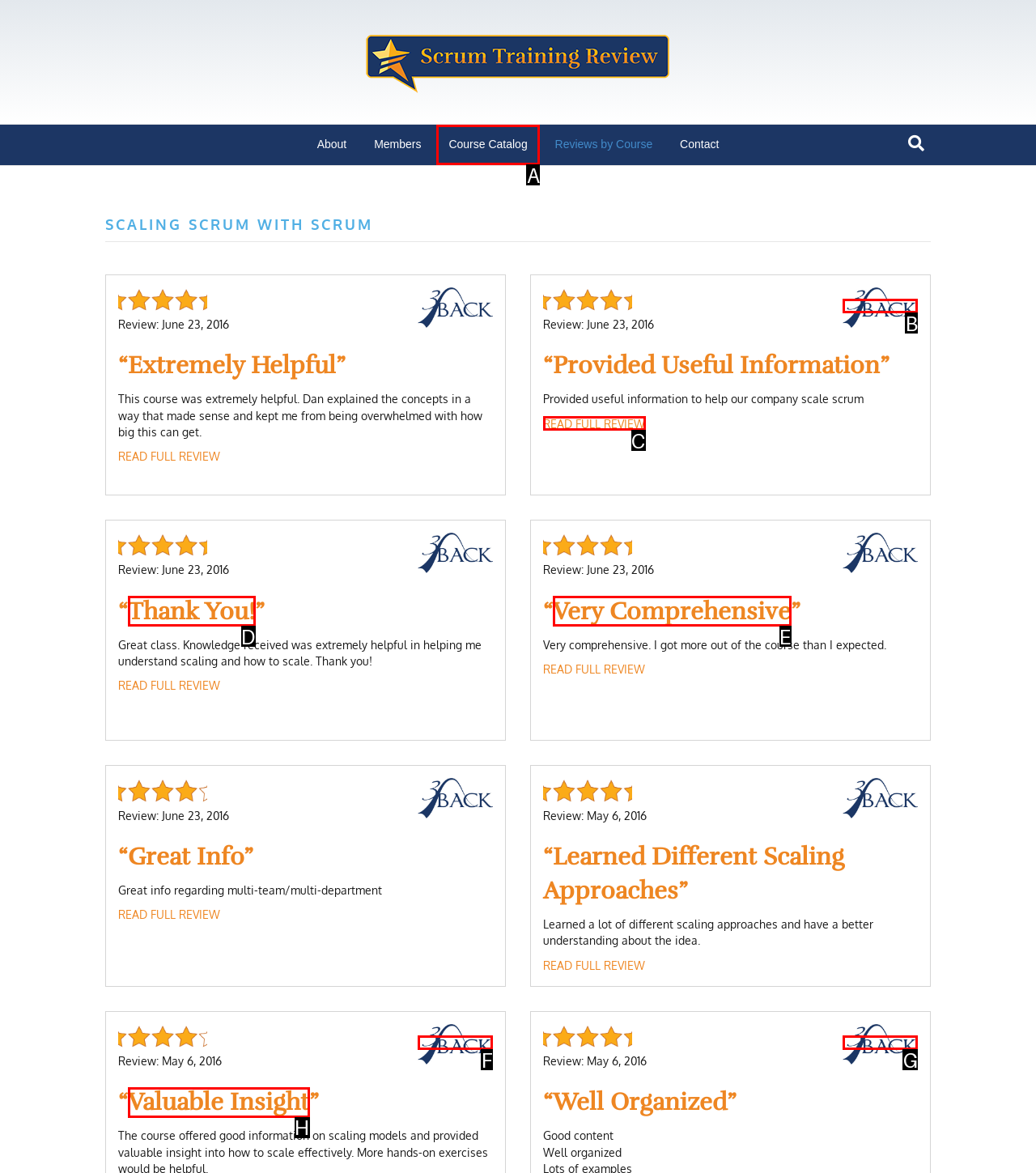Identify the letter of the UI element that corresponds to: Thank You!
Respond with the letter of the option directly.

D